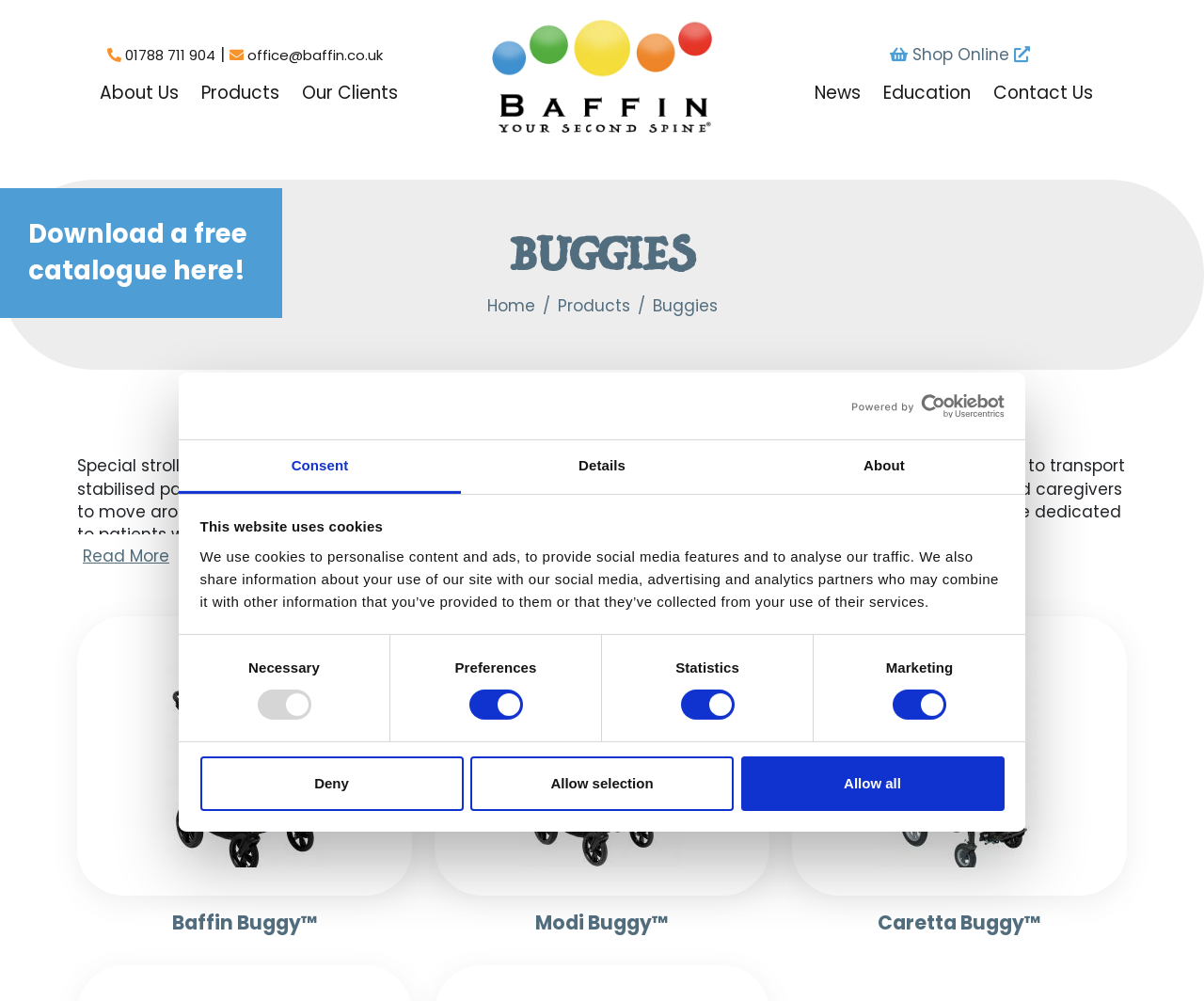Select the bounding box coordinates of the element I need to click to carry out the following instruction: "Click the 'Read More' button".

[0.064, 0.544, 0.145, 0.568]